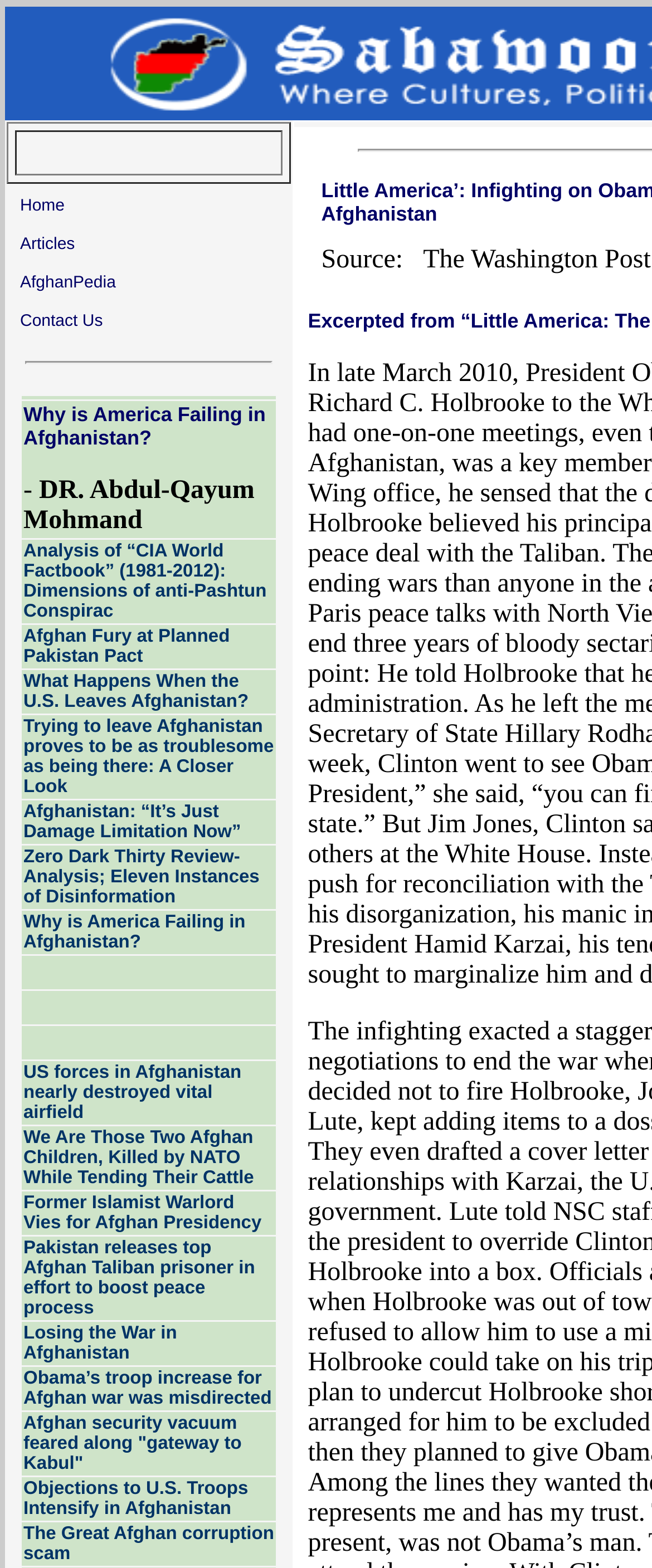Provide your answer in one word or a succinct phrase for the question: 
How many articles are listed on this webpage?

20